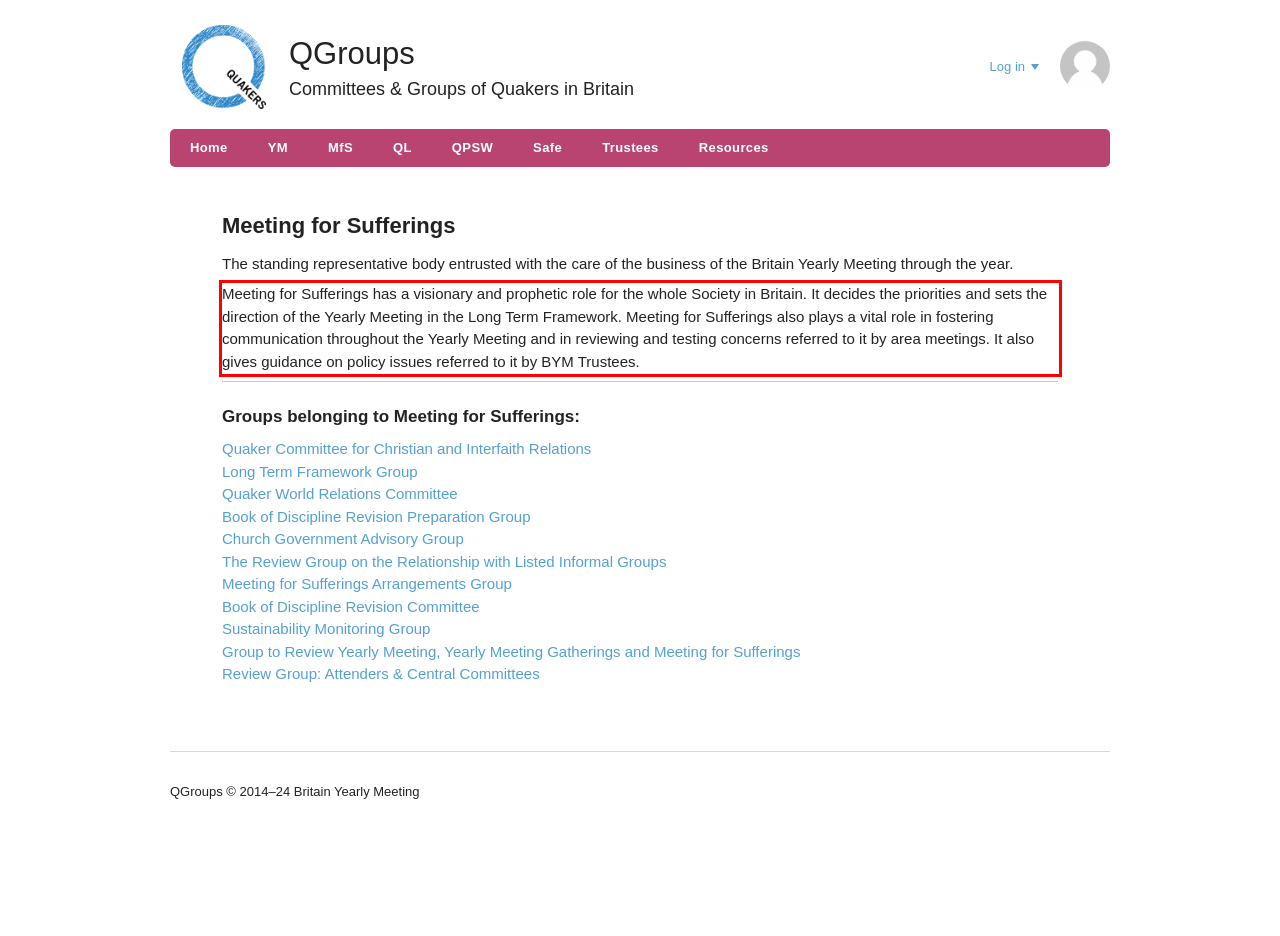Analyze the red bounding box in the provided webpage screenshot and generate the text content contained within.

Meeting for Sufferings has a visionary and prophetic role for the whole Society in Britain. It decides the priorities and sets the direction of the Yearly Meeting in the Long Term Framework. Meeting for Sufferings also plays a vital role in fostering communication throughout the Yearly Meeting and in reviewing and testing concerns referred to it by area meetings. It also gives guidance on policy issues referred to it by BYM Trustees.